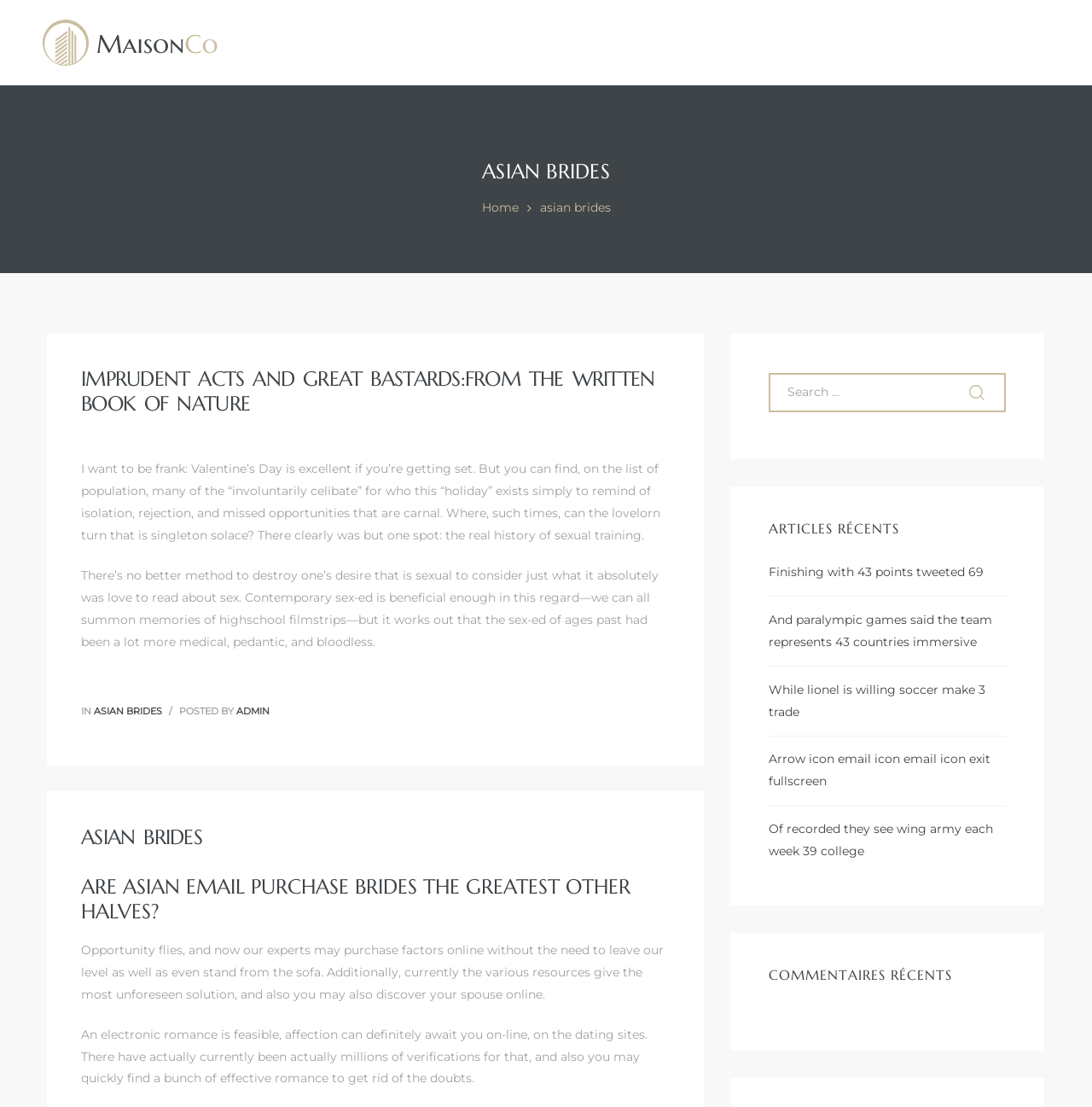Highlight the bounding box coordinates of the element you need to click to perform the following instruction: "Click the Petful logo."

None